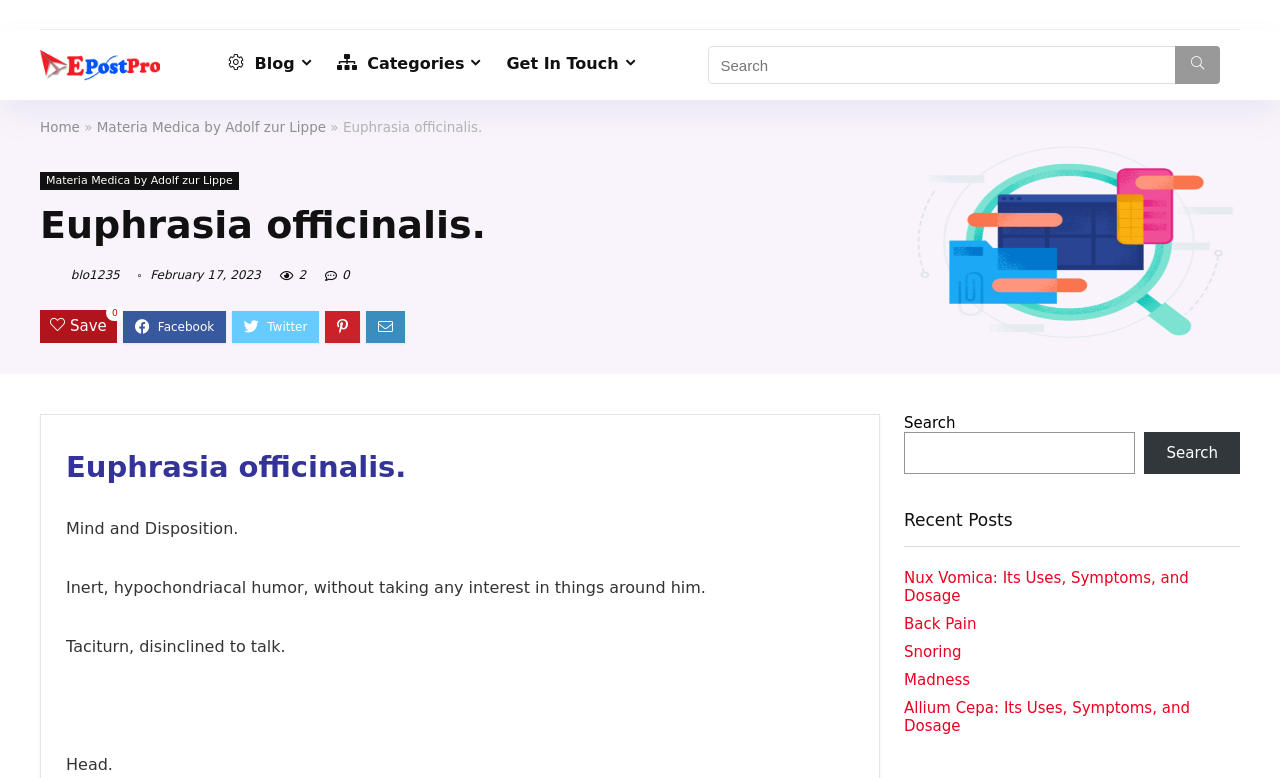Find the bounding box coordinates of the element to click in order to complete the given instruction: "Search for a term."

[0.553, 0.059, 0.953, 0.108]